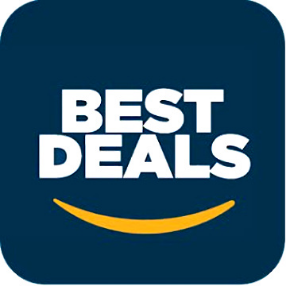Explain all the elements you observe in the image.

The image features a vibrant logo for "Best Deals," prominently displayed in bold white letters against a dark blue background. The text "BEST DEALS" is centrally positioned, conveying a sense of urgency and excitement about discounts and savings. At the bottom of the image, a distinctive yellow smile—reminiscent of a well-known online retail brand—adds a touch of friendliness and approachability, inviting customers to explore the offerings further. This logo is likely associated with promotional events or sales initiatives, enticing shoppers to take advantage of exclusive deals available through the platform.